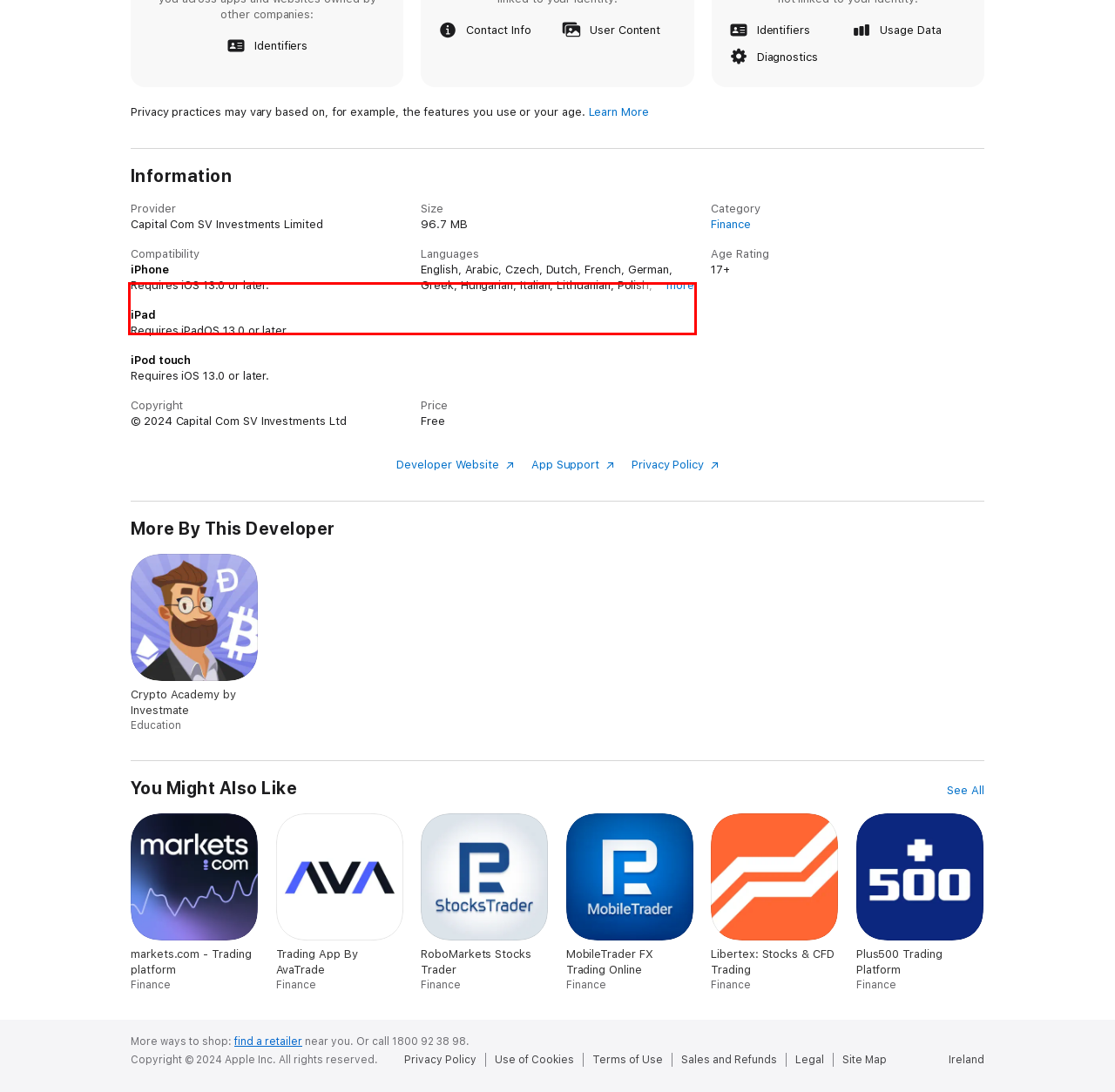Analyze the screenshot of the webpage that features a red bounding box and recognize the text content enclosed within this red bounding box.

Capital Com SV Investments Limited (“CCSV”) is registered in Cyprus and regulated by Cyprus Securities and Exchange Commission (“CySEC”) under licence number 319/17 with business address Vasileiou Makedonos, 8, KINNIS BUSINESS CENTER, 1-3rd floor, 3040, Limassol, Cyprus.